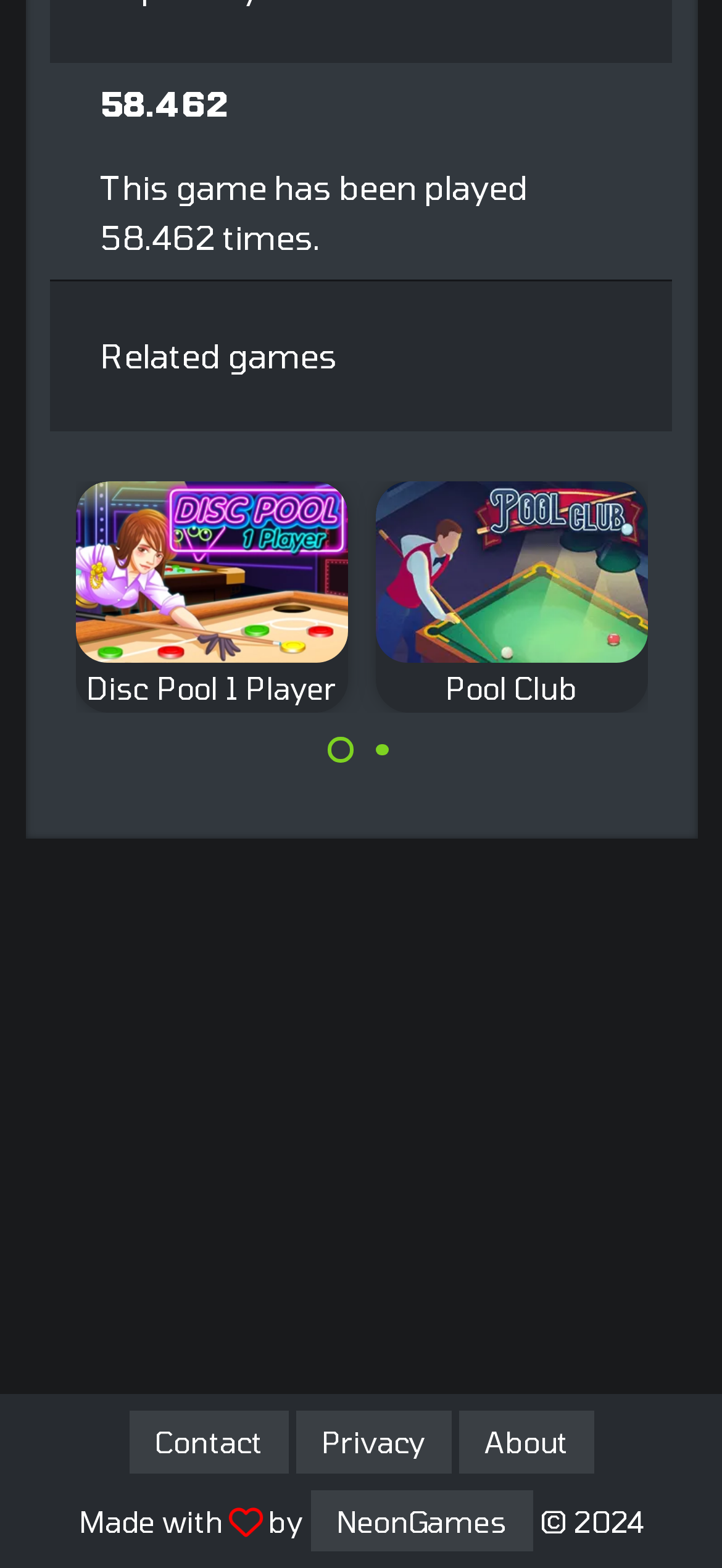Specify the bounding box coordinates for the region that must be clicked to perform the given instruction: "Go to page 2 of the carousel".

[0.512, 0.469, 0.546, 0.485]